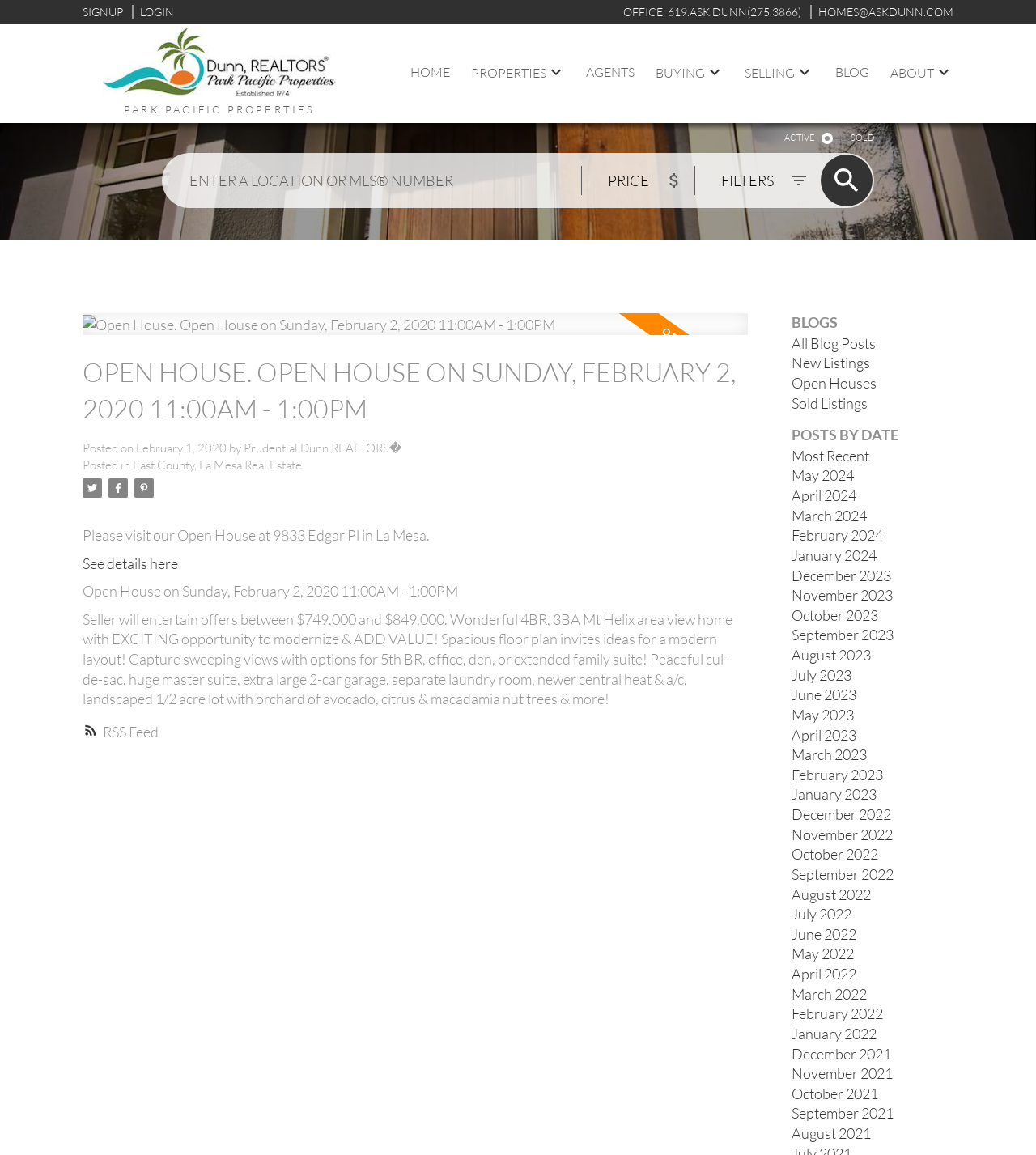Based on the element description, predict the bounding box coordinates (top-left x, top-left y, bottom-right x, bottom-right y) for the UI element in the screenshot: API

None